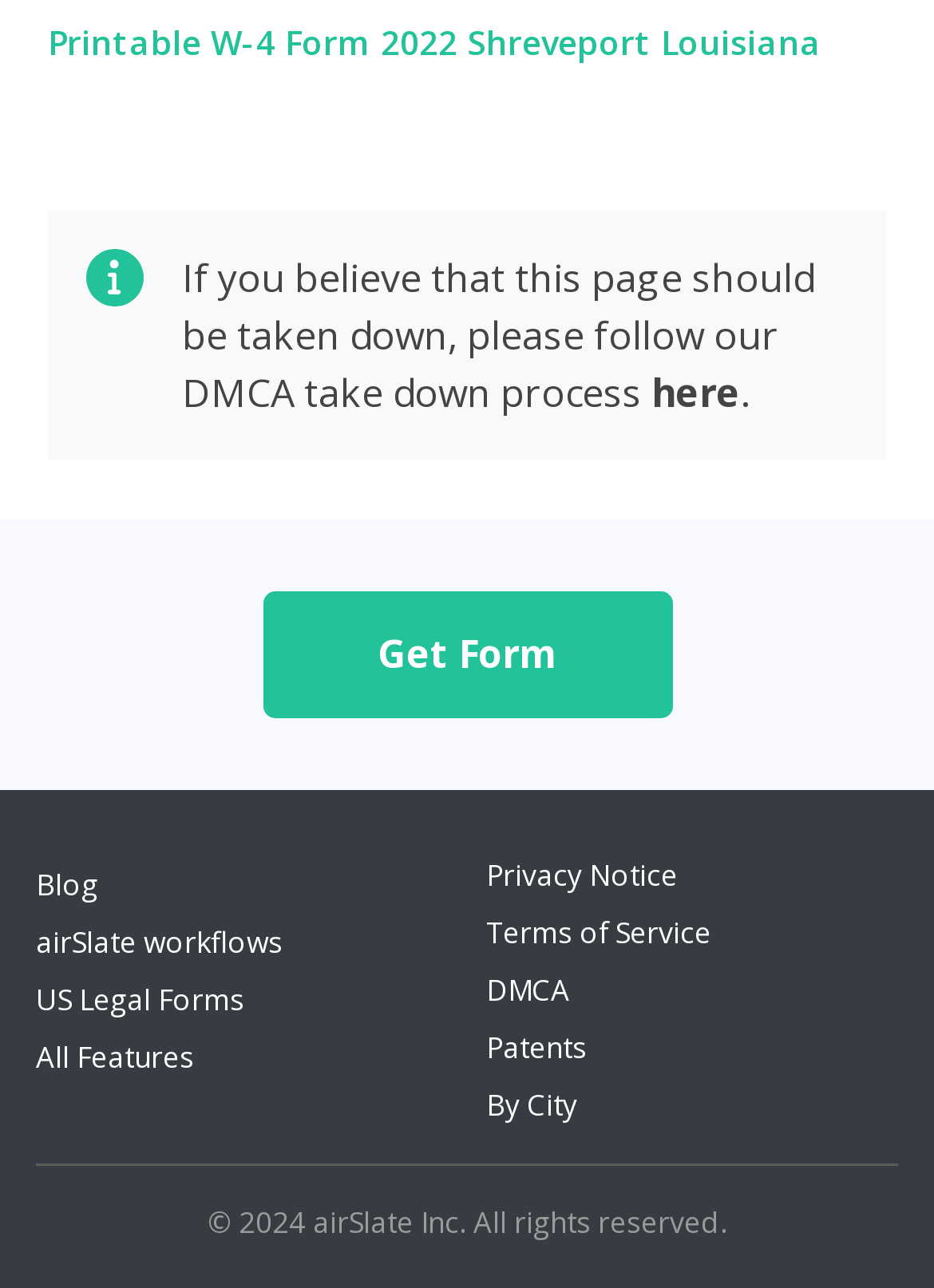Answer the question using only one word or a concise phrase: How many links are there in the footer section?

8